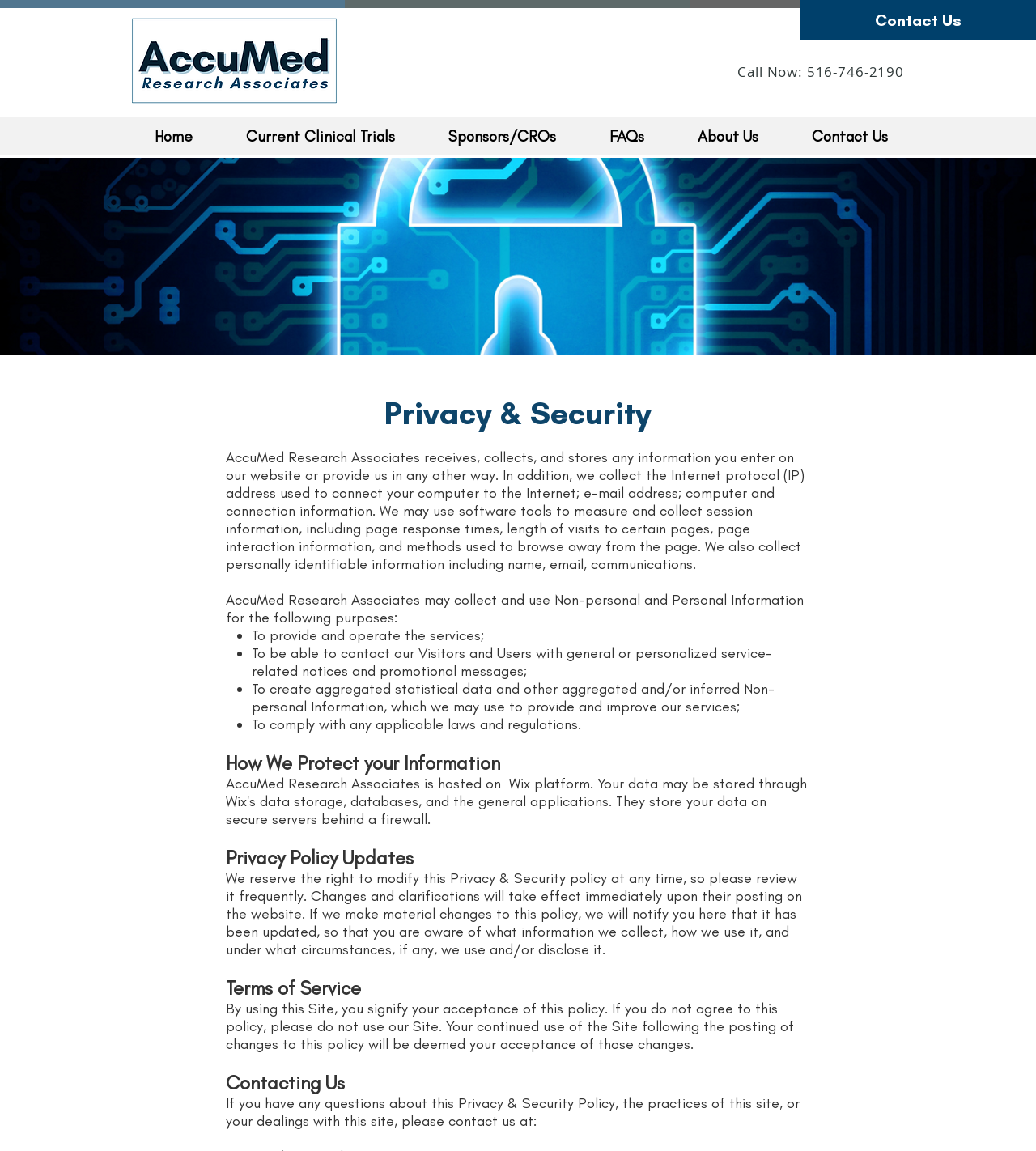Please analyze the image and give a detailed answer to the question:
How can users contact AccuMed Research Associates?

The webpage provides contact information for users to reach out to AccuMed Research Associates if they have any questions about the Privacy & Security Policy or the practices of the site. This is mentioned in the section 'Contacting Us'.